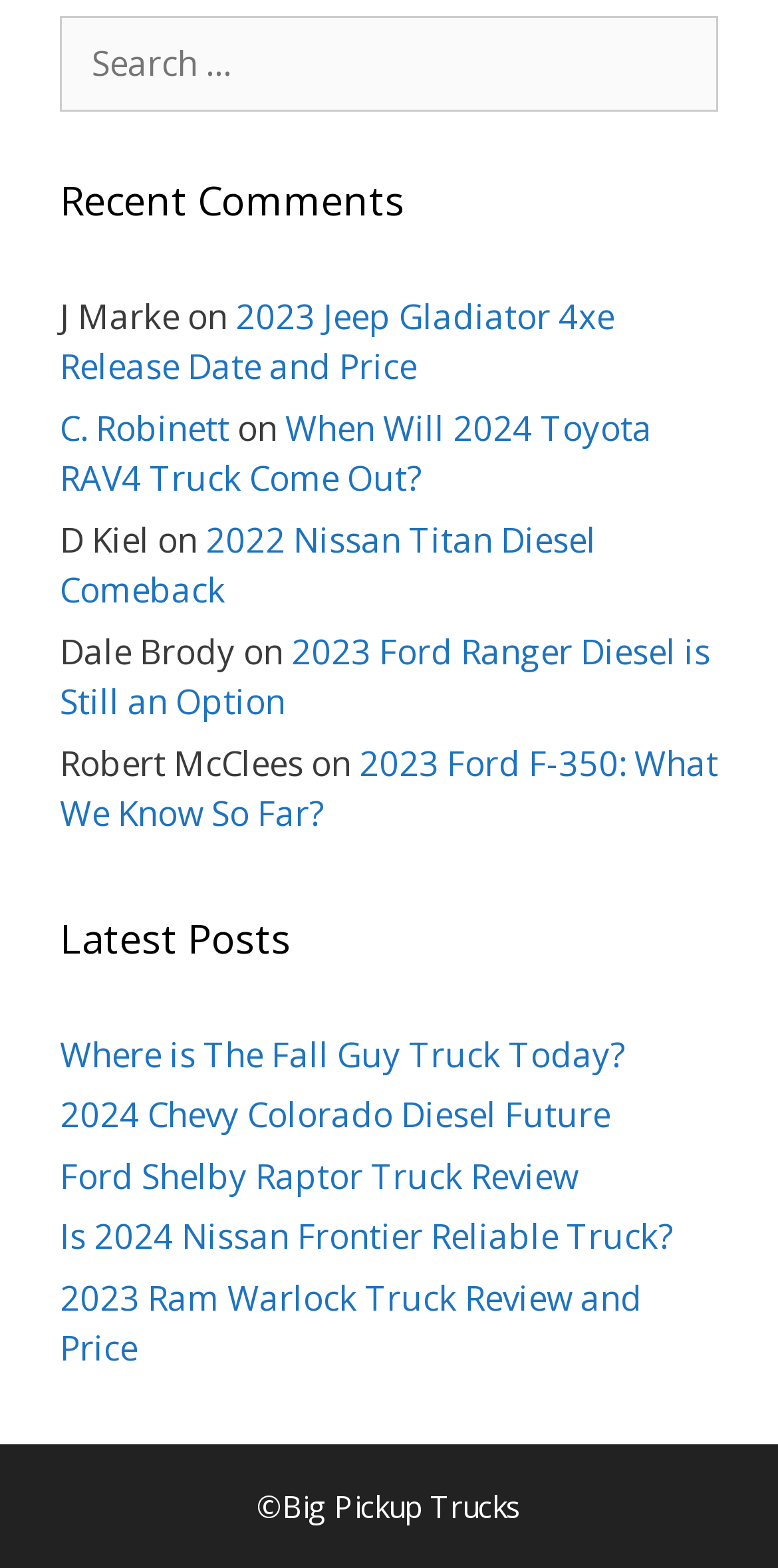What is the title of the first post?
Using the details shown in the screenshot, provide a comprehensive answer to the question.

The first post listed under the 'Recent Comments' section has a link with the title '2023 Jeep Gladiator 4xe Release Date and Price', which suggests that this is the title of the post.